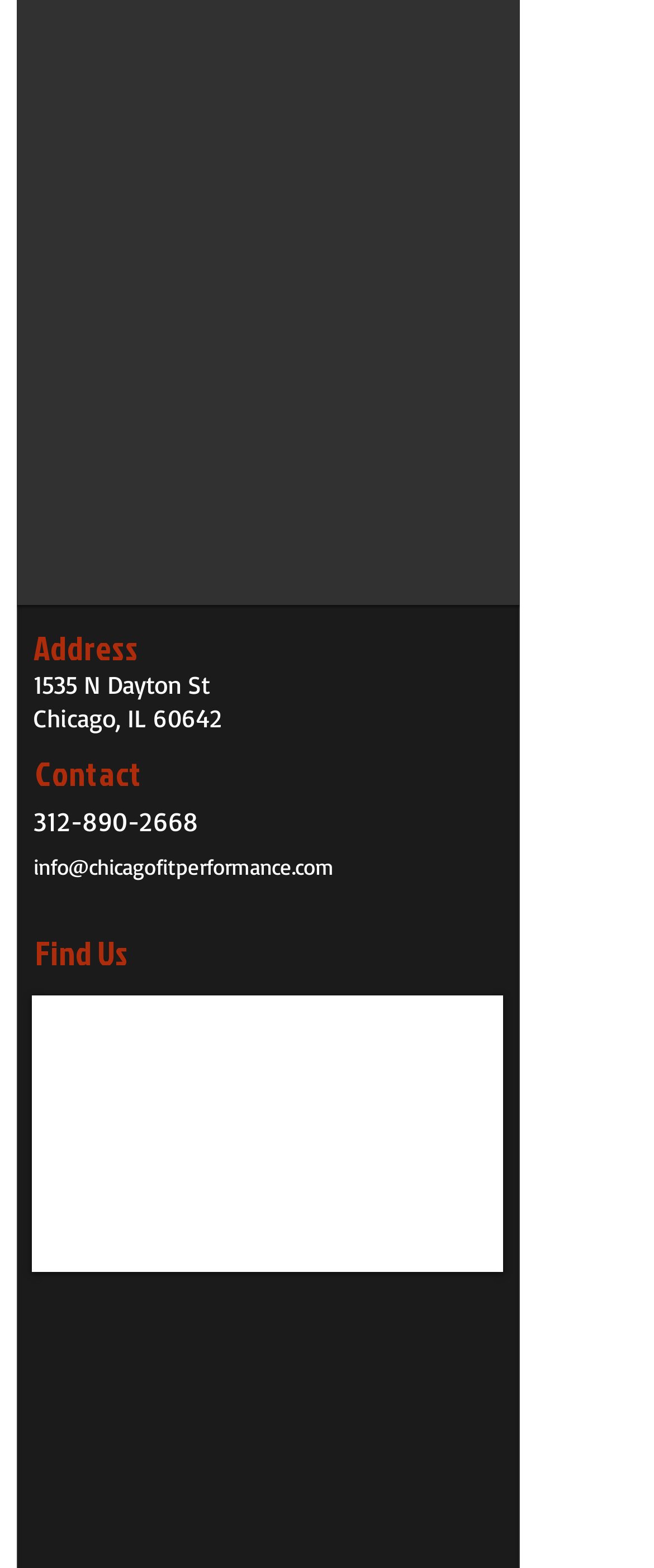Given the description: "aria-label="Facebook Reflection"", determine the bounding box coordinates of the UI element. The coordinates should be formatted as four float numbers between 0 and 1, [left, top, right, bottom].

[0.631, 0.399, 0.723, 0.437]